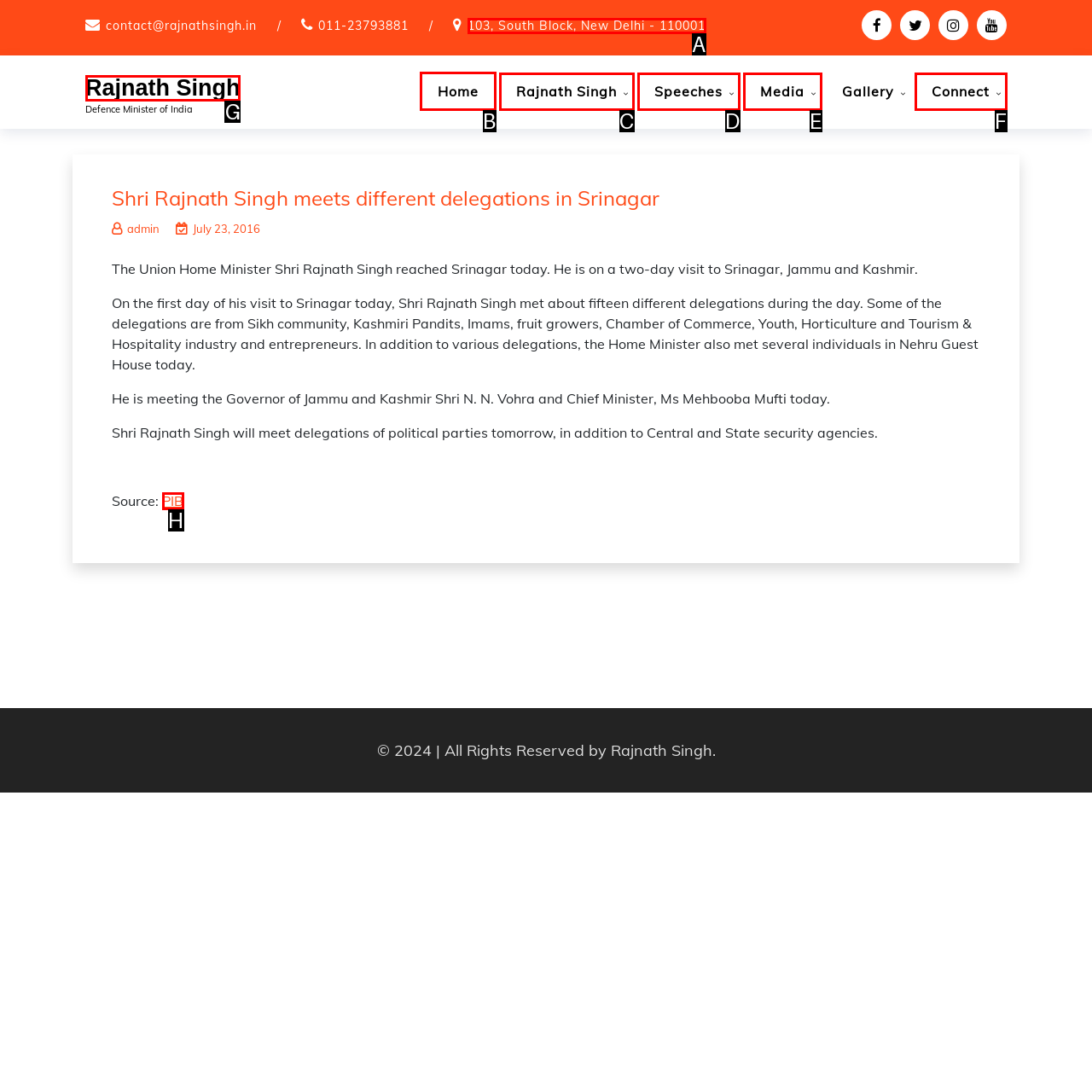Indicate the letter of the UI element that should be clicked to accomplish the task: Visit Home page. Answer with the letter only.

B